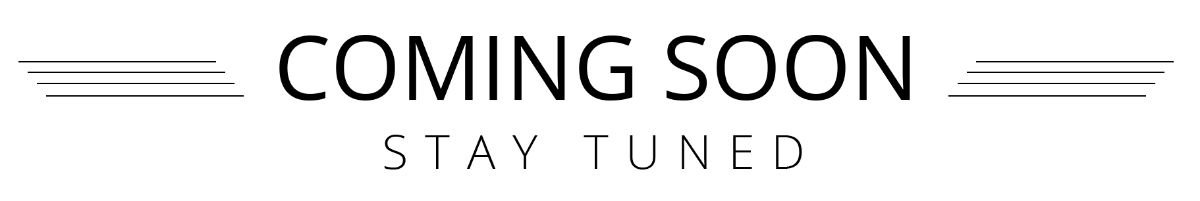Explain in detail what you see in the image.

The image features a bold and eye-catching text banner announcing "COMING SOON" prominently centered in the design. The phrase is presented in a large, stylish font, emphasizing anticipation for future developments. Below the main announcement, the phrase "STAY TUNED" is elegantly presented, encouraging viewers to keep an eye out for upcoming news or updates. The overall layout is balanced with horizontal lines flanking the title, adding structure and a modern touch to the design. This promotional image sets an engaging and suspenseful tone, perfect for teasing forthcoming events or launches.